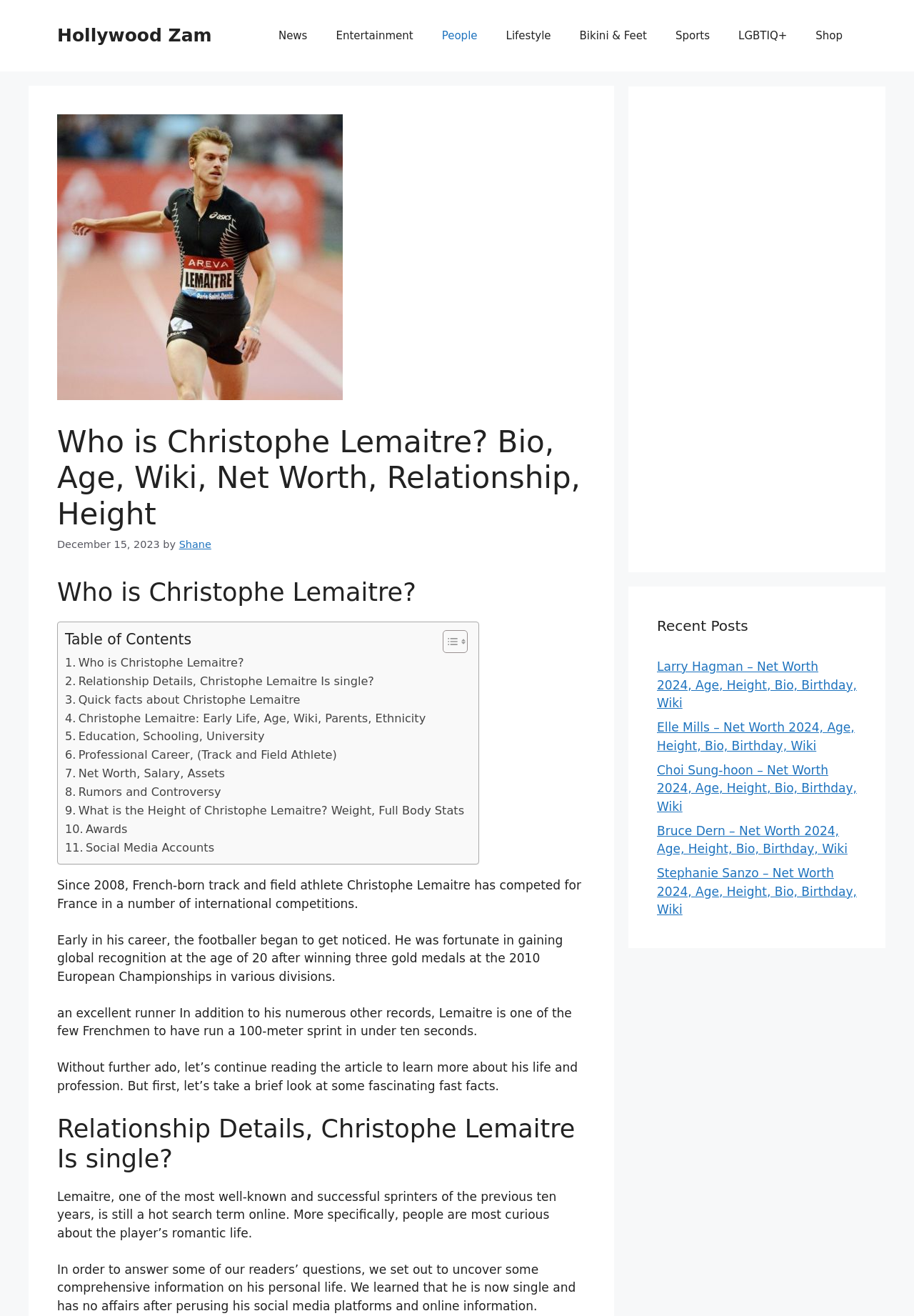Please respond to the question using a single word or phrase:
What is Christophe Lemaitre's profession?

Track and Field Athlete